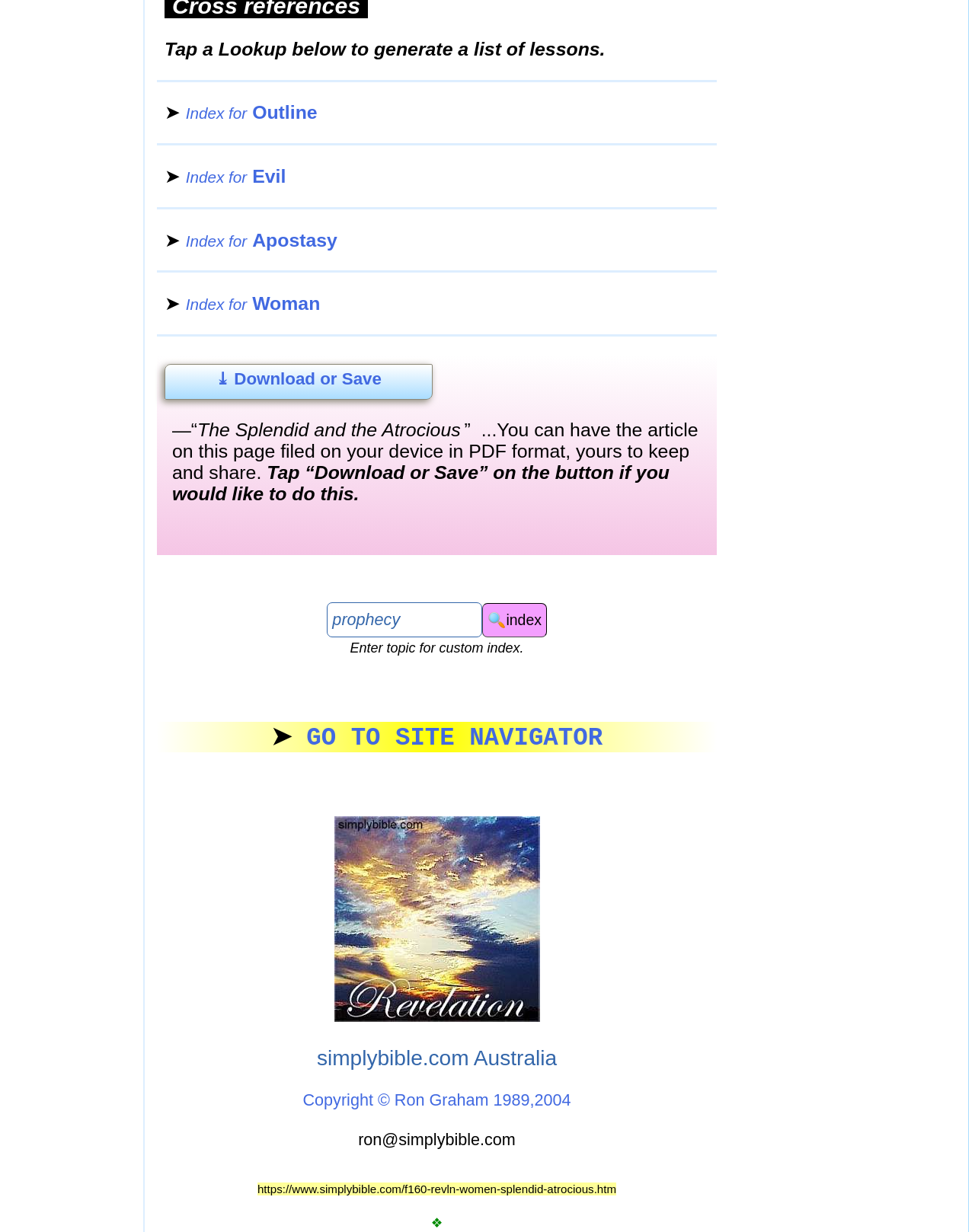Mark the bounding box of the element that matches the following description: "Copyright © Ron Graham 1989,2004".

[0.311, 0.885, 0.586, 0.901]